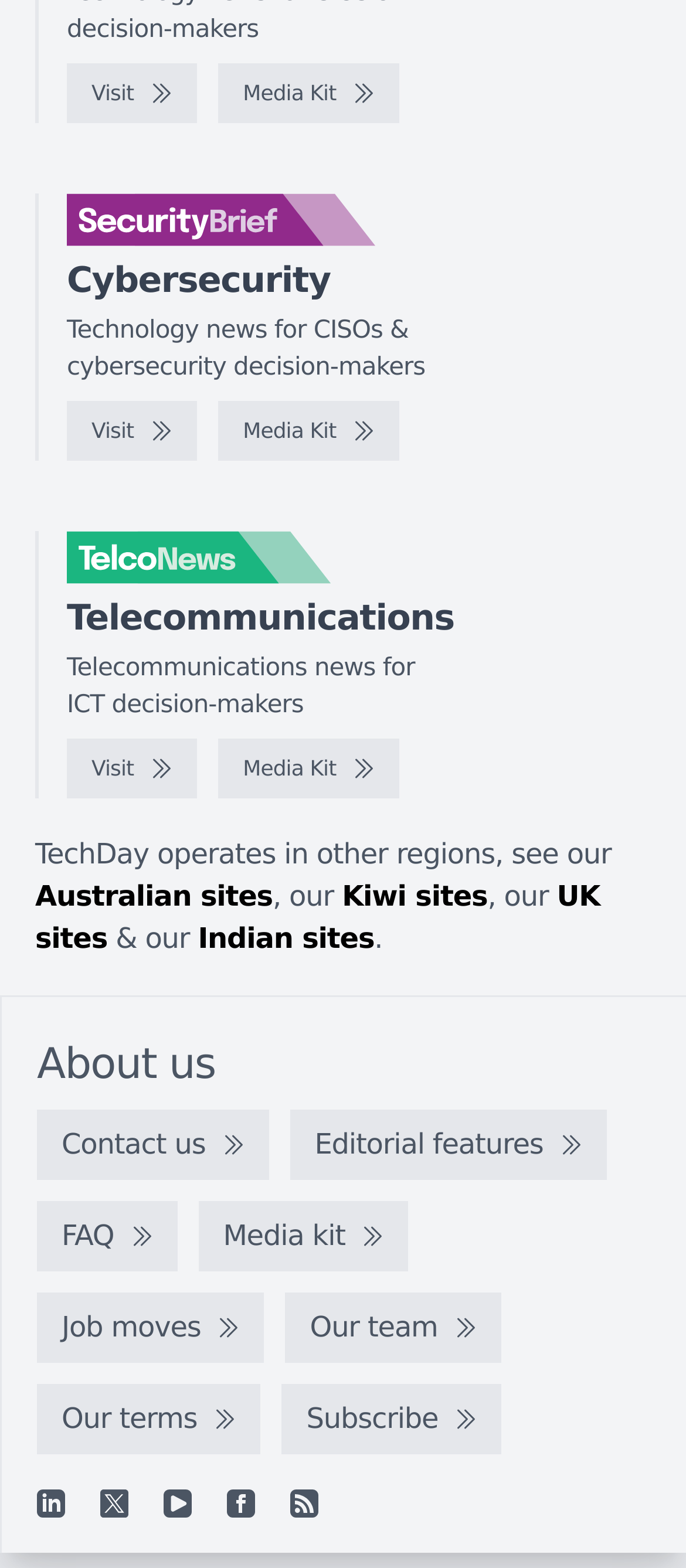Please find the bounding box coordinates of the section that needs to be clicked to achieve this instruction: "Click on the Search button".

None